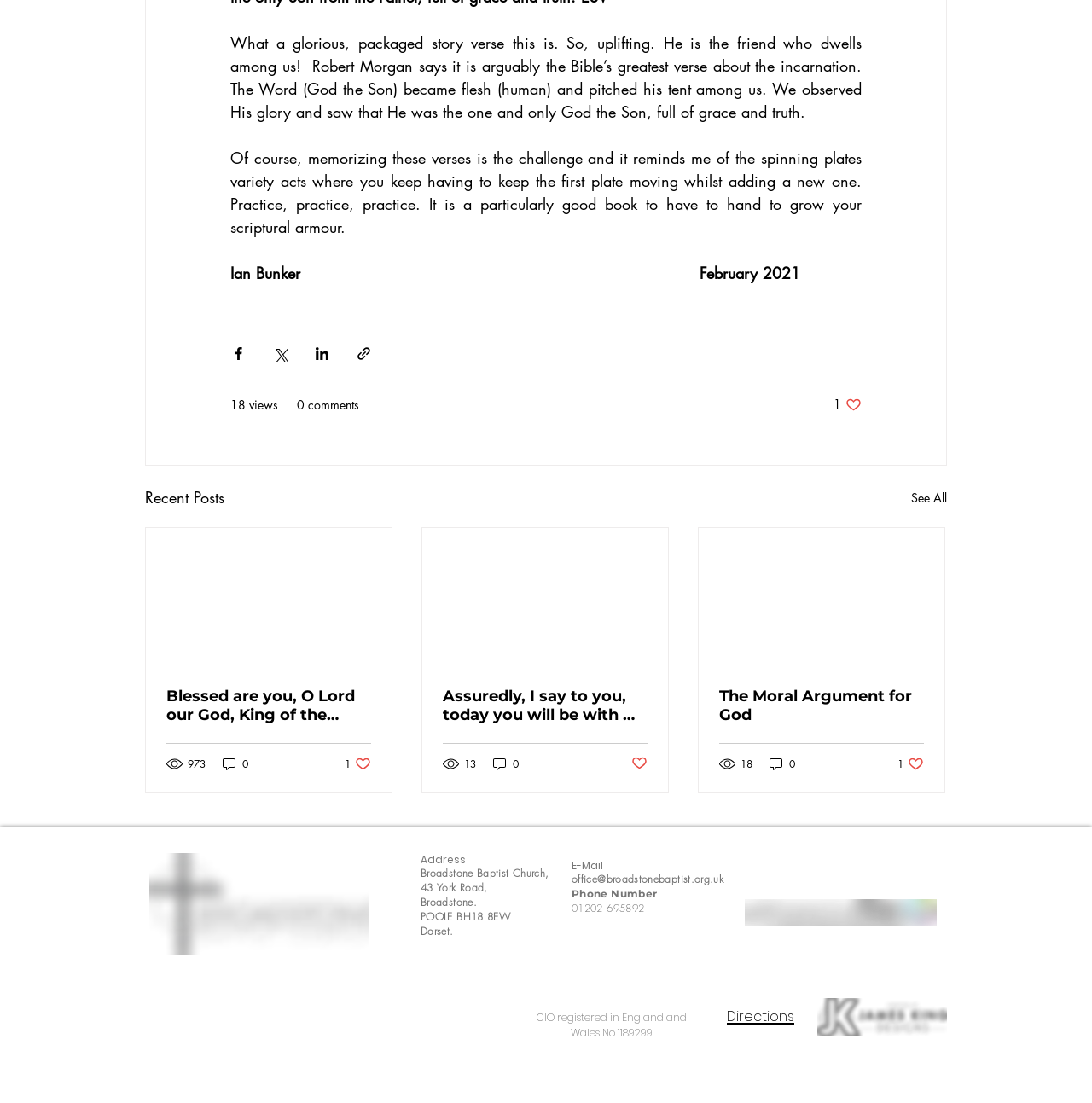Find and indicate the bounding box coordinates of the region you should select to follow the given instruction: "View the recent post 'Blessed are you, O Lord our God, King of the Universe'".

[0.152, 0.622, 0.34, 0.656]